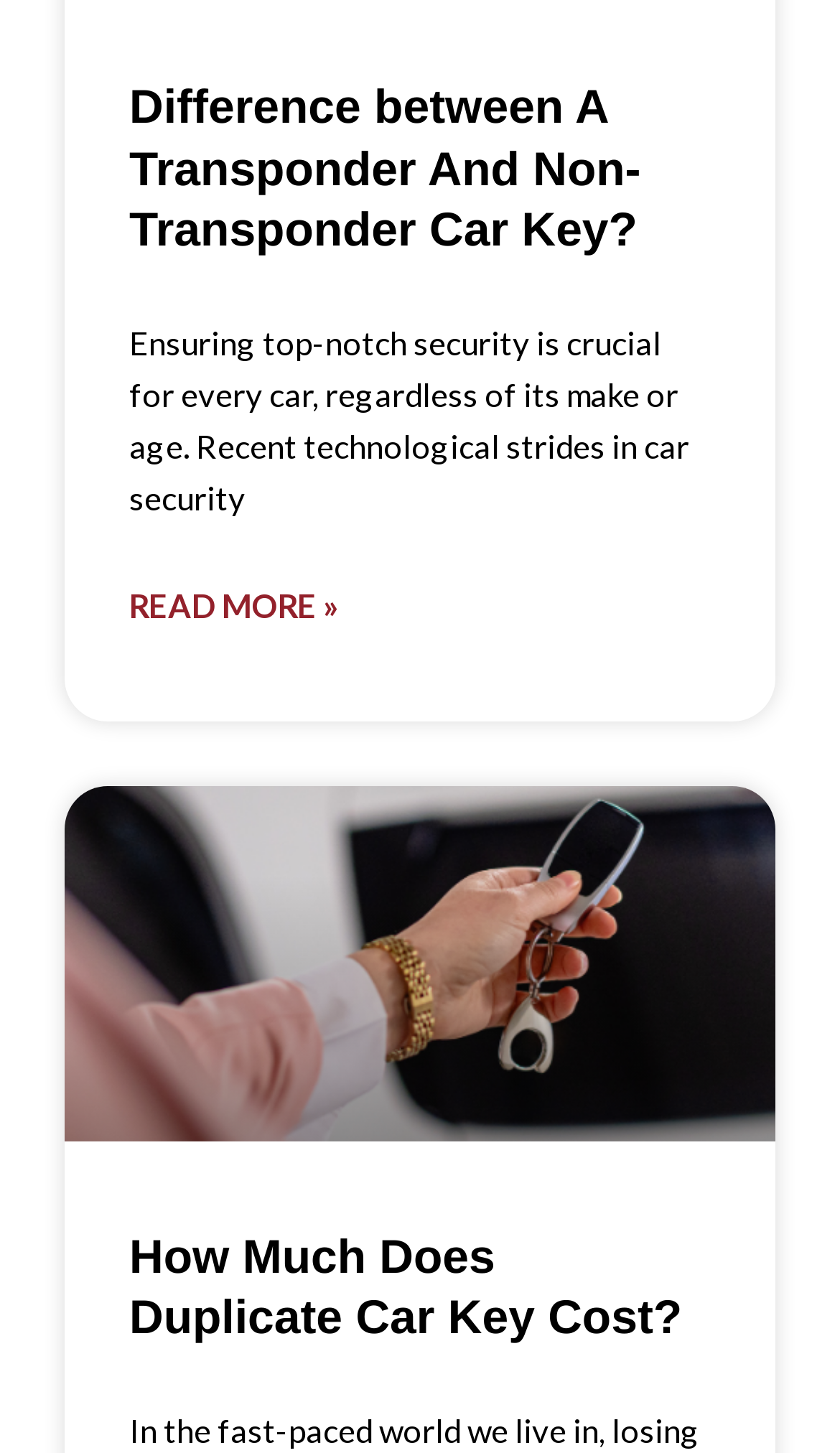Identify the bounding box of the UI element described as follows: "Read More »". Provide the coordinates as four float numbers in the range of 0 to 1 [left, top, right, bottom].

[0.154, 0.397, 0.403, 0.437]